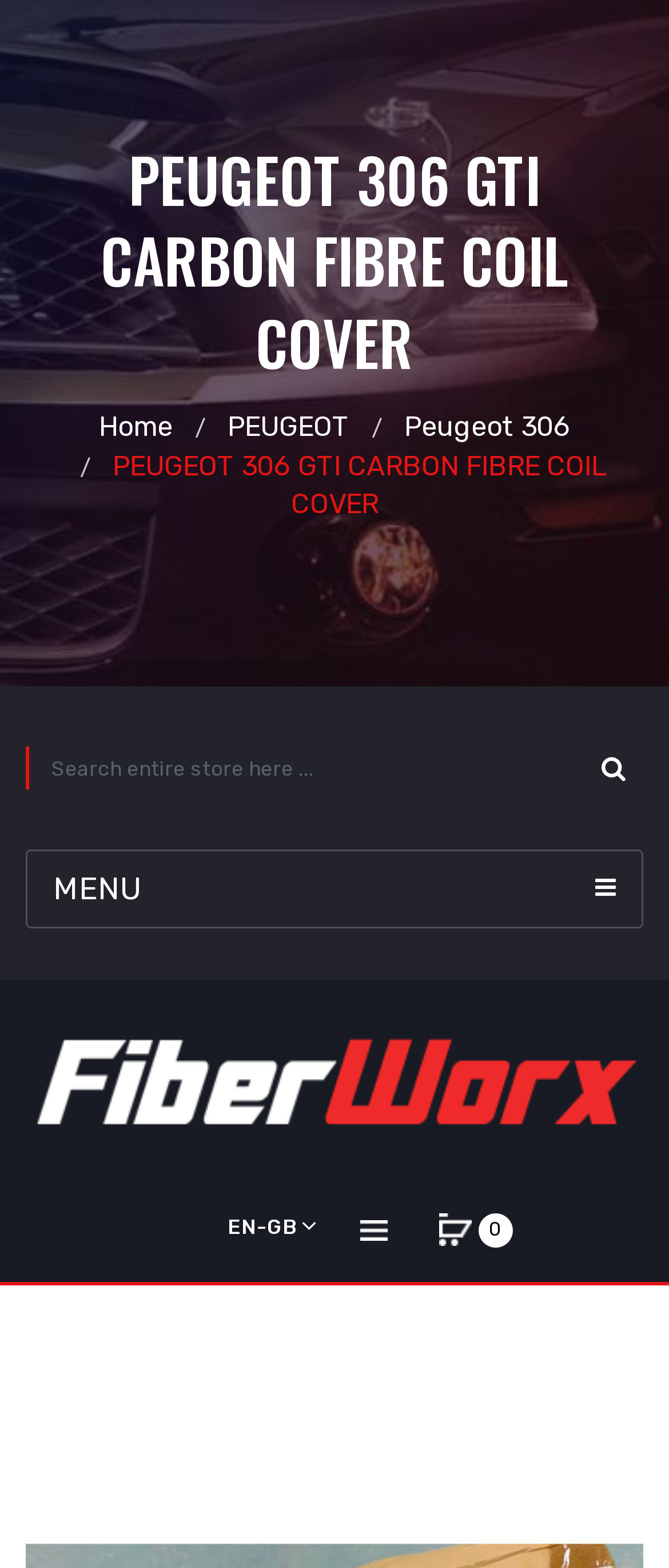Please use the details from the image to answer the following question comprehensively:
How many links are in the top navigation bar?

I counted the links in the top navigation bar, which are 'Home', 'PEUGEOT', 'Peugeot 306', and 'PEUGEOT 306 GTI CARBON FIBRE COIL COVER', so there are 4 links in total.